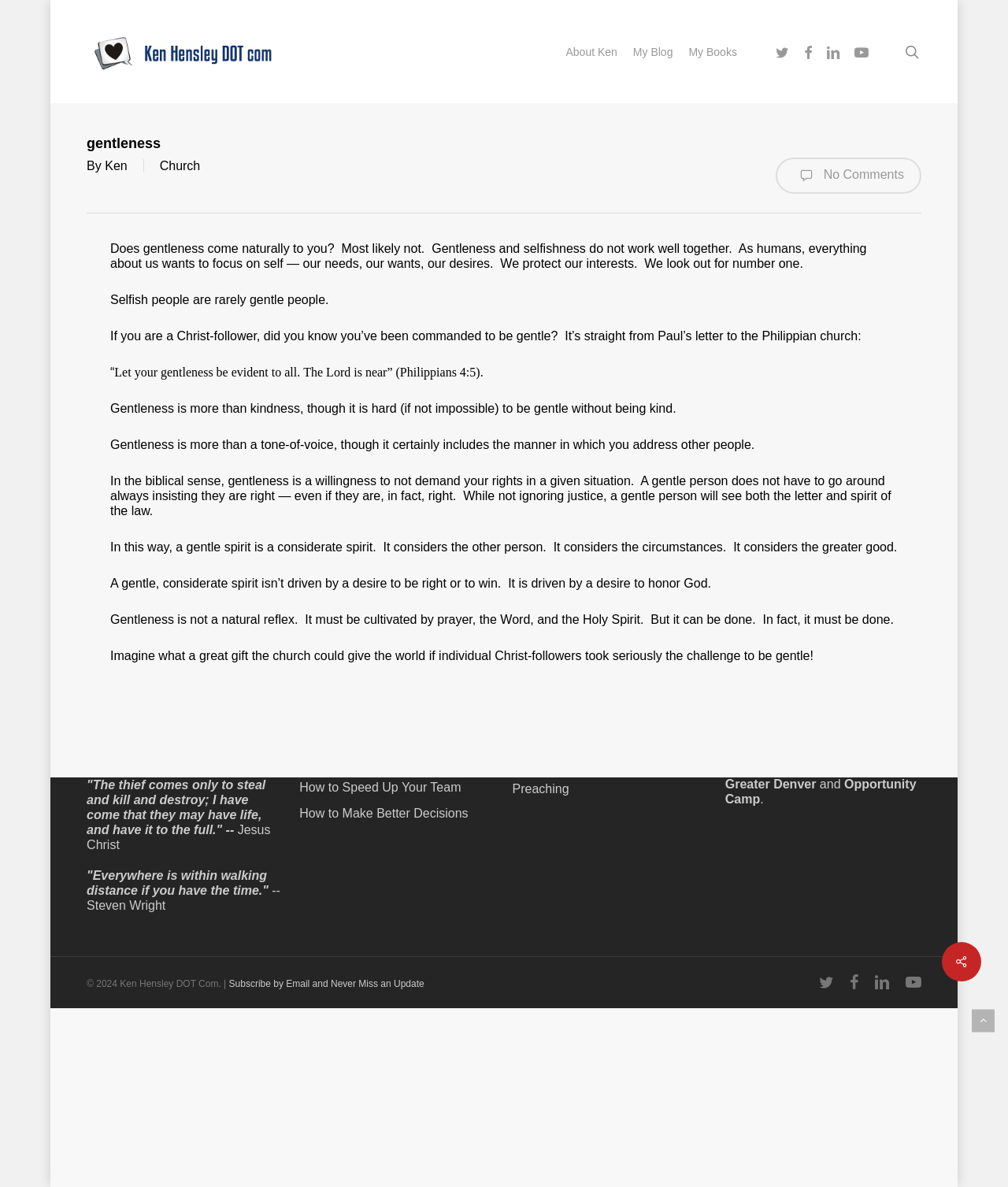Can you find the bounding box coordinates for the element that needs to be clicked to execute this instruction: "View Searching for records"? The coordinates should be given as four float numbers between 0 and 1, i.e., [left, top, right, bottom].

None